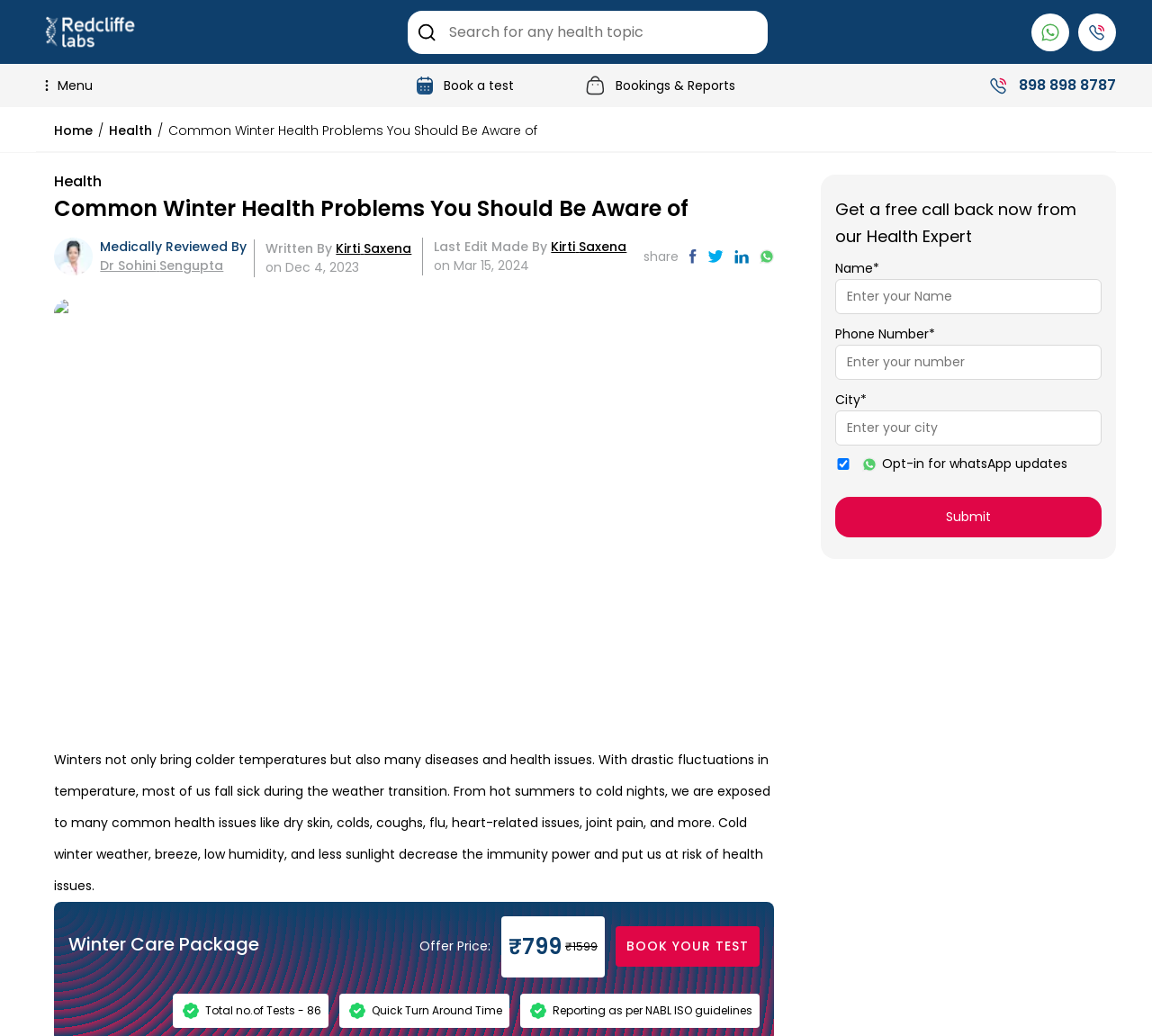Locate the bounding box coordinates of the clickable region to complete the following instruction: "Book a test."

[0.361, 0.073, 0.446, 0.092]